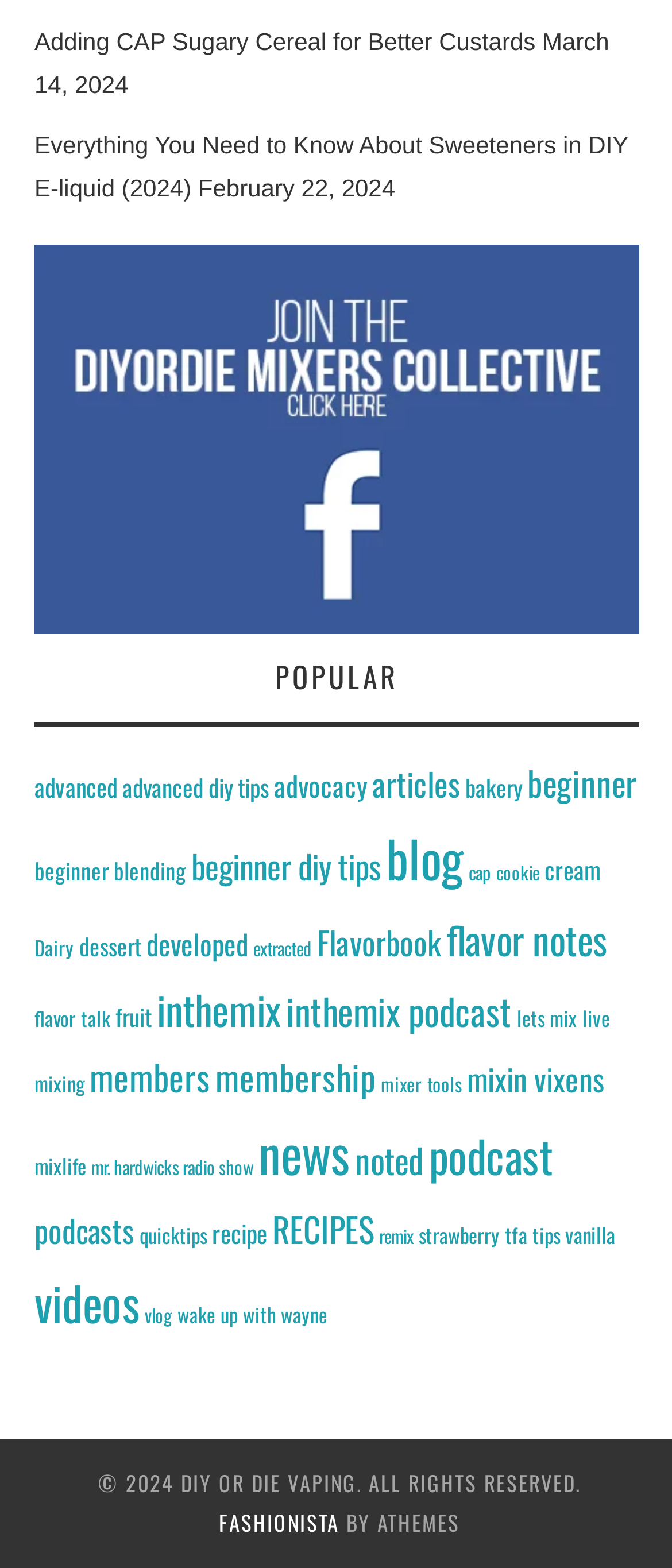Can you provide the bounding box coordinates for the element that should be clicked to implement the instruction: "Explore the 'Flavorbook' category"?

[0.472, 0.586, 0.656, 0.615]